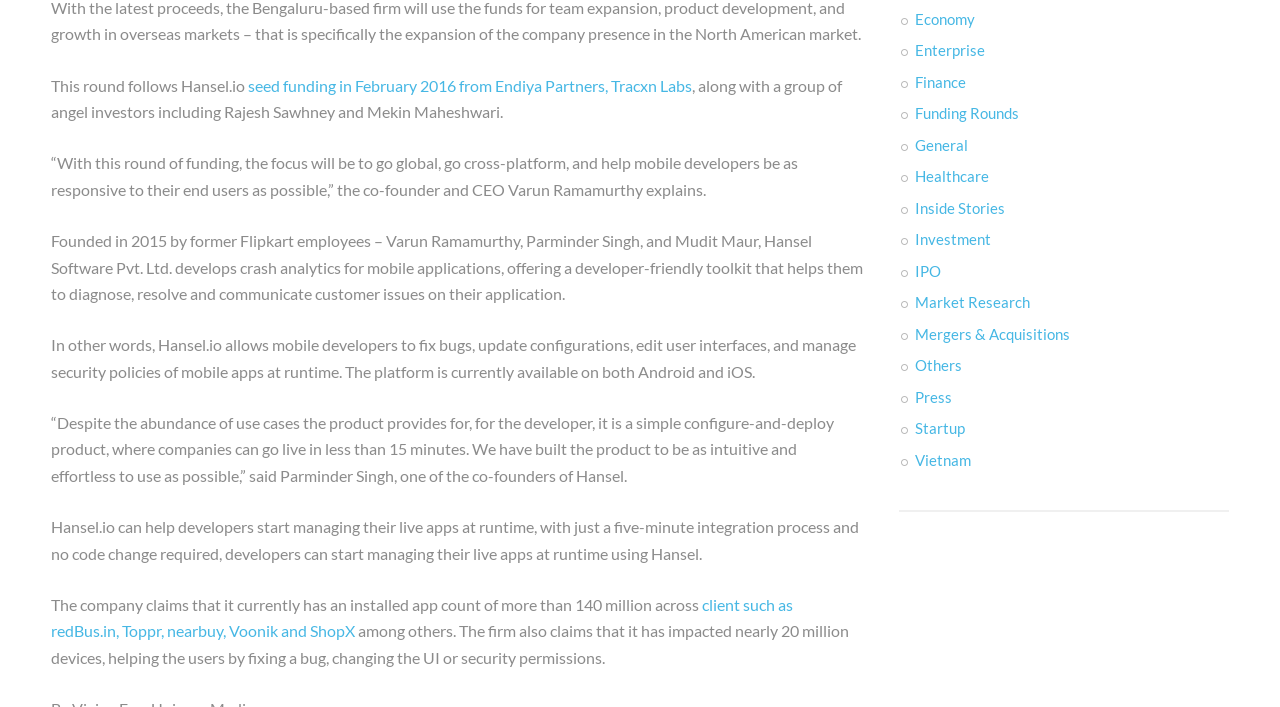Determine the bounding box coordinates of the clickable region to follow the instruction: "View January 2017 archives".

None